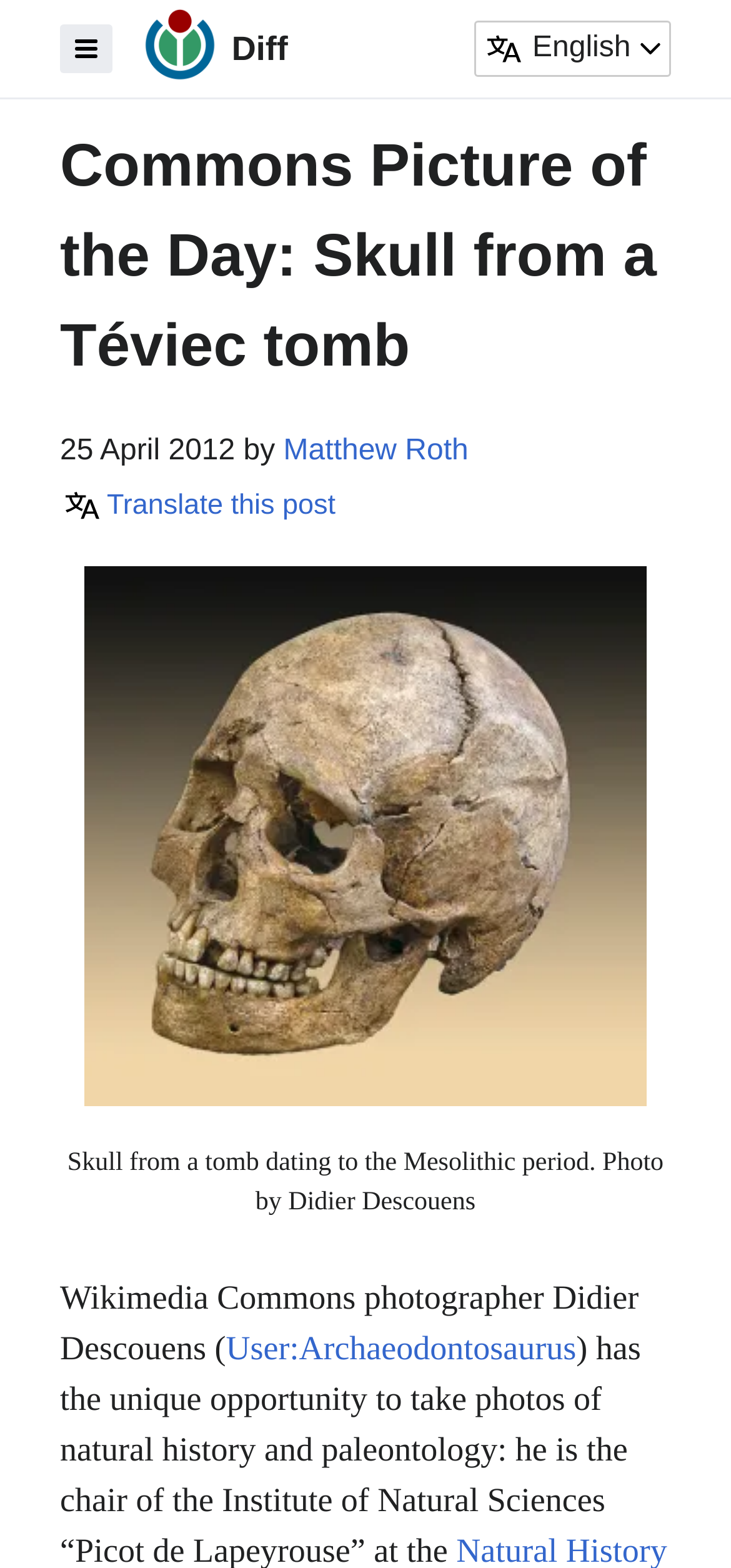What is the period of the tomb?
Answer the question based on the image using a single word or a brief phrase.

Mesolithic period